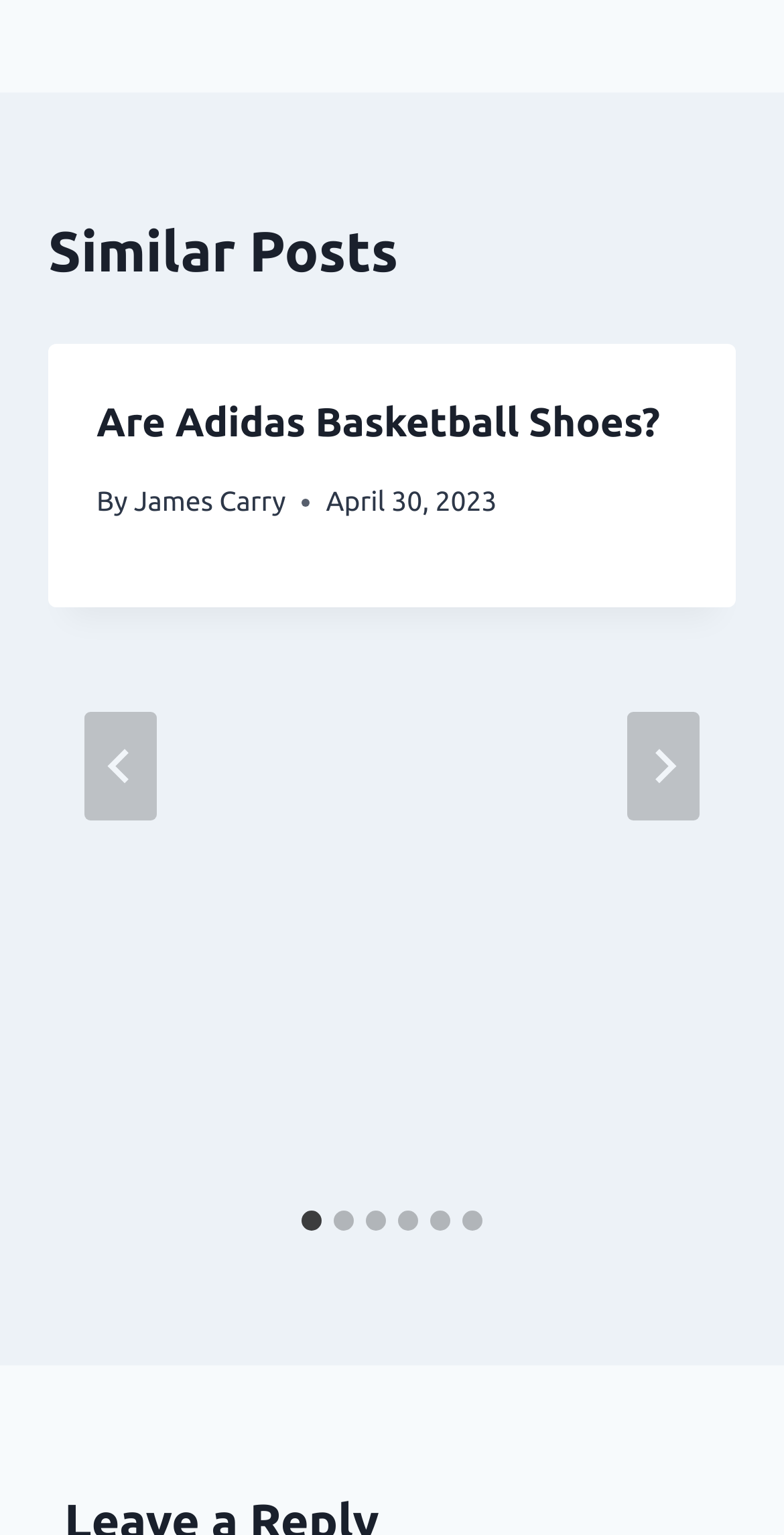Specify the bounding box coordinates of the element's area that should be clicked to execute the given instruction: "Check the terms and privacy policy agreement". The coordinates should be four float numbers between 0 and 1, i.e., [left, top, right, bottom].

None